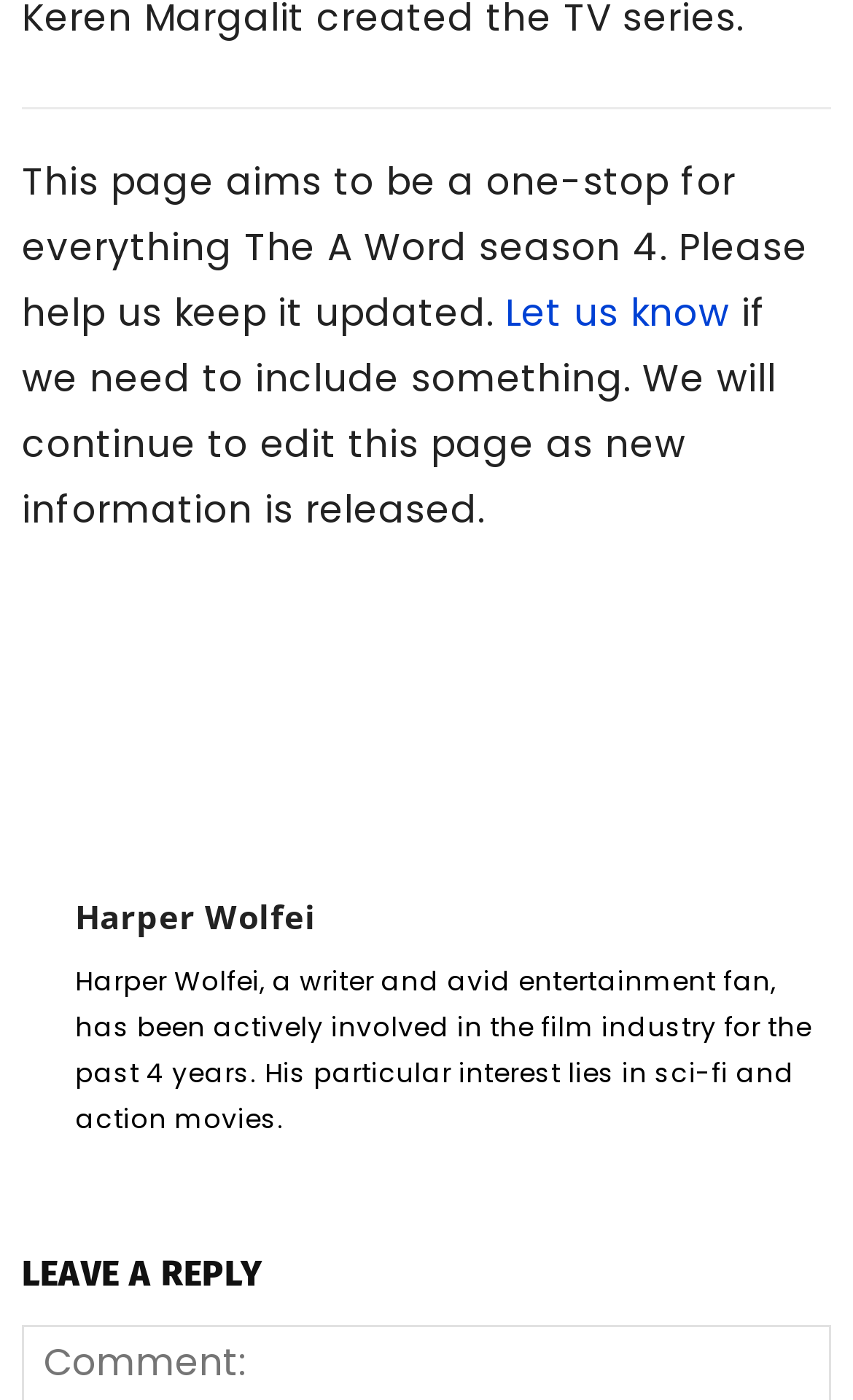Respond to the question below with a concise word or phrase:
What is the call-to-action at the bottom of the webpage?

Leave a reply